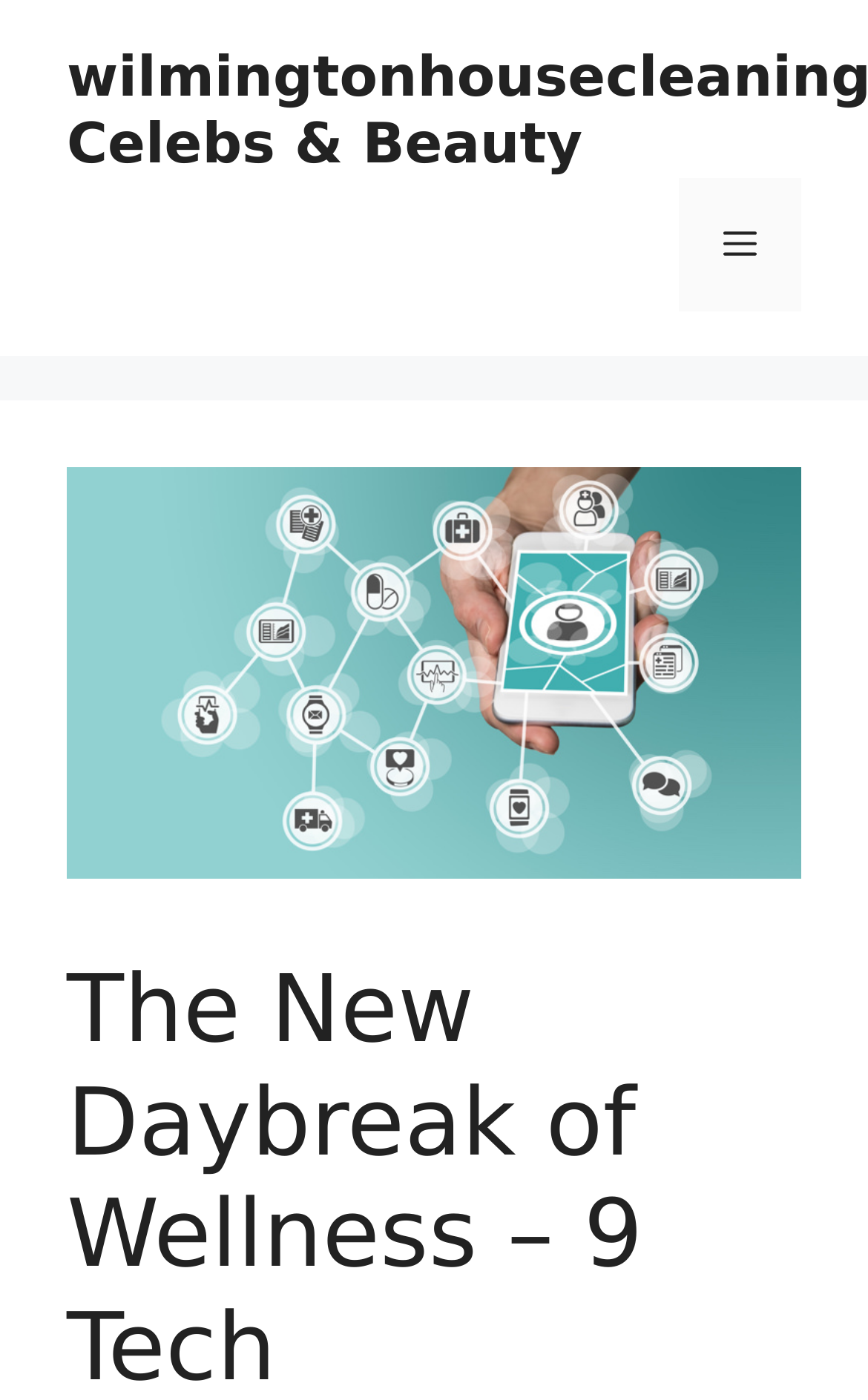Based on the element description: "Menu", identify the bounding box coordinates for this UI element. The coordinates must be four float numbers between 0 and 1, listed as [left, top, right, bottom].

[0.782, 0.127, 0.923, 0.222]